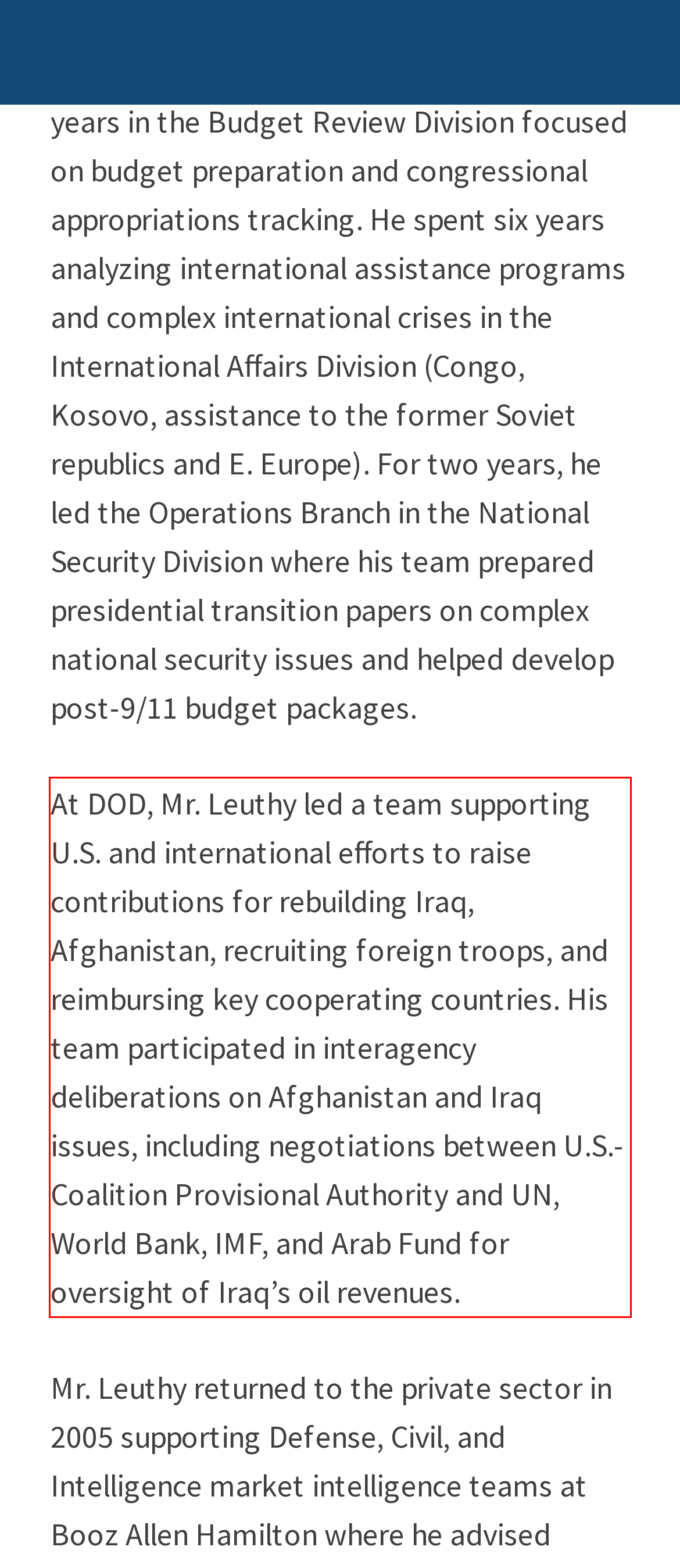Identify the red bounding box in the webpage screenshot and perform OCR to generate the text content enclosed.

At DOD, Mr. Leuthy led a team supporting U.S. and international efforts to raise contributions for rebuilding Iraq, Afghanistan, recruiting foreign troops, and reimbursing key cooperating countries. His team participated in interagency deliberations on Afghanistan and Iraq issues, including negotiations between U.S.-Coalition Provisional Authority and UN, World Bank, IMF, and Arab Fund for oversight of Iraq’s oil revenues.